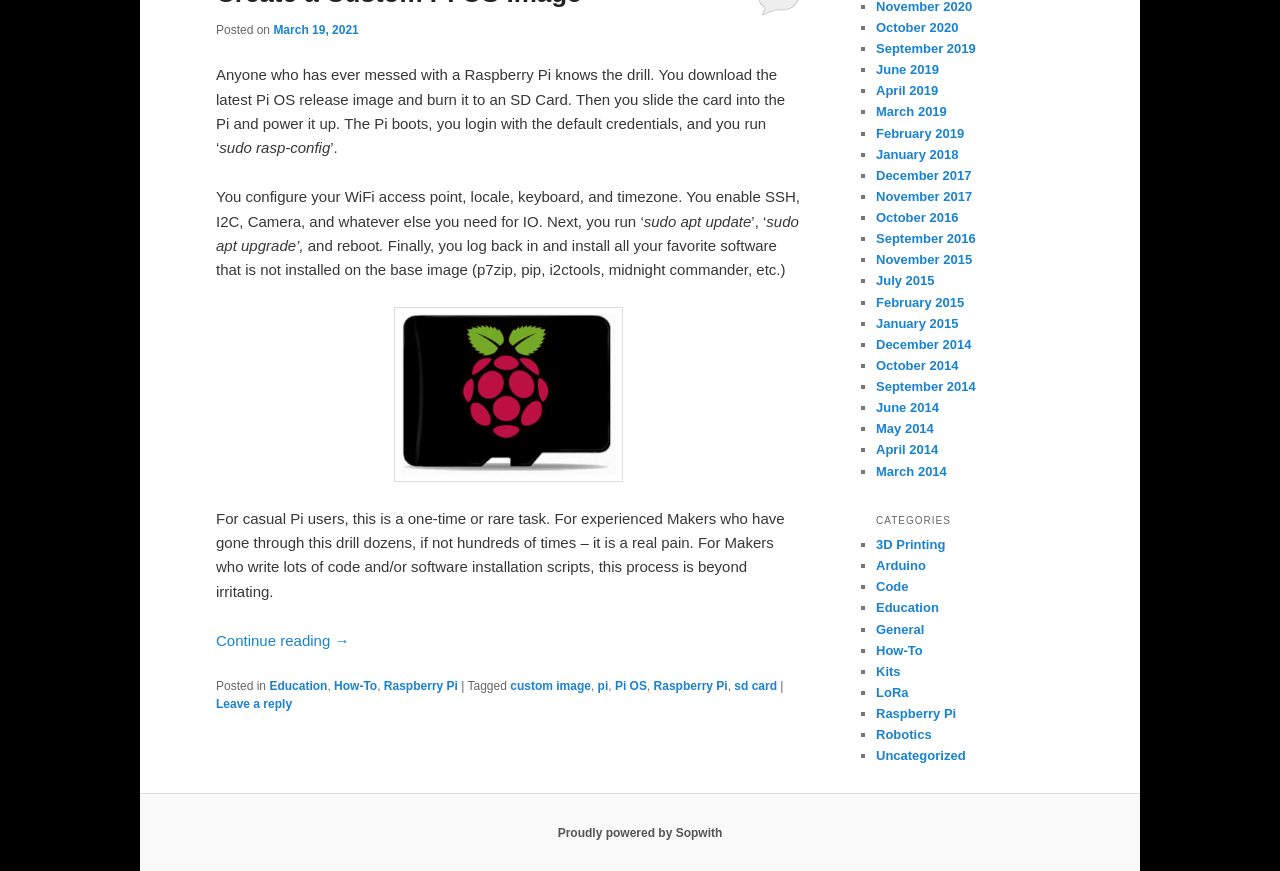Can you identify the bounding box coordinates of the clickable region needed to carry out this instruction: 'Click on 'Continue reading →''? The coordinates should be four float numbers within the range of 0 to 1, stated as [left, top, right, bottom].

[0.169, 0.725, 0.273, 0.745]